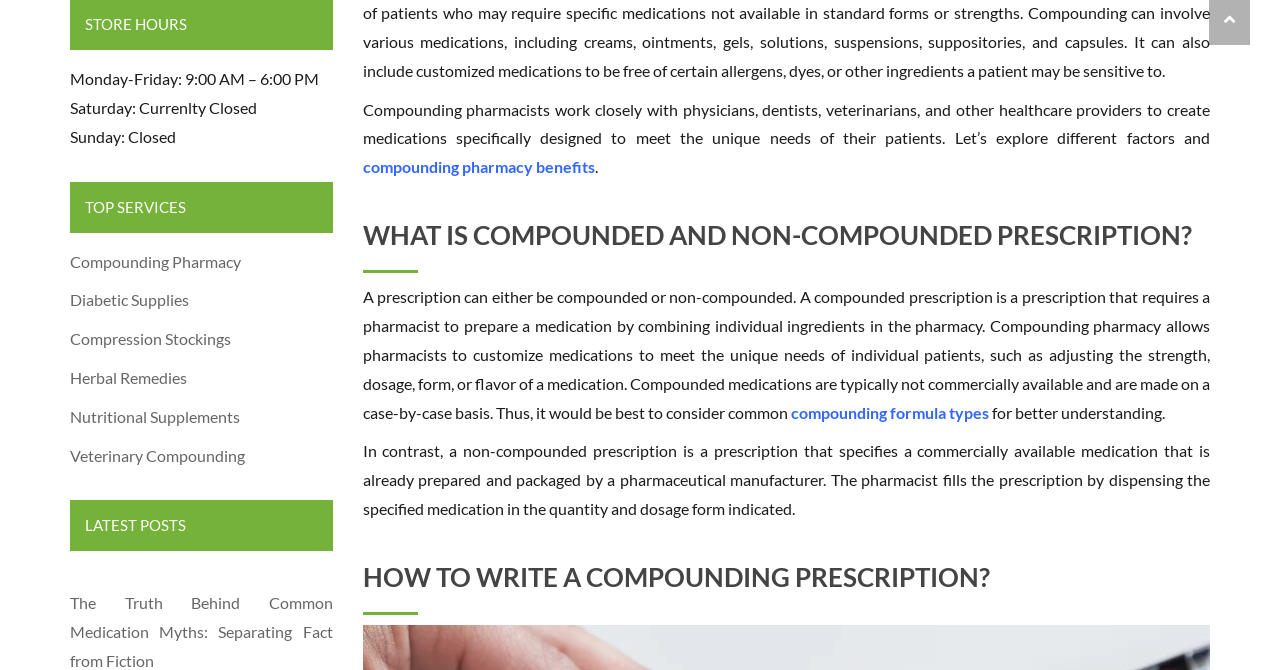Determine the coordinates of the bounding box that should be clicked to complete the instruction: "Learn about compounding pharmacy benefits". The coordinates should be represented by four float numbers between 0 and 1: [left, top, right, bottom].

[0.283, 0.235, 0.464, 0.263]